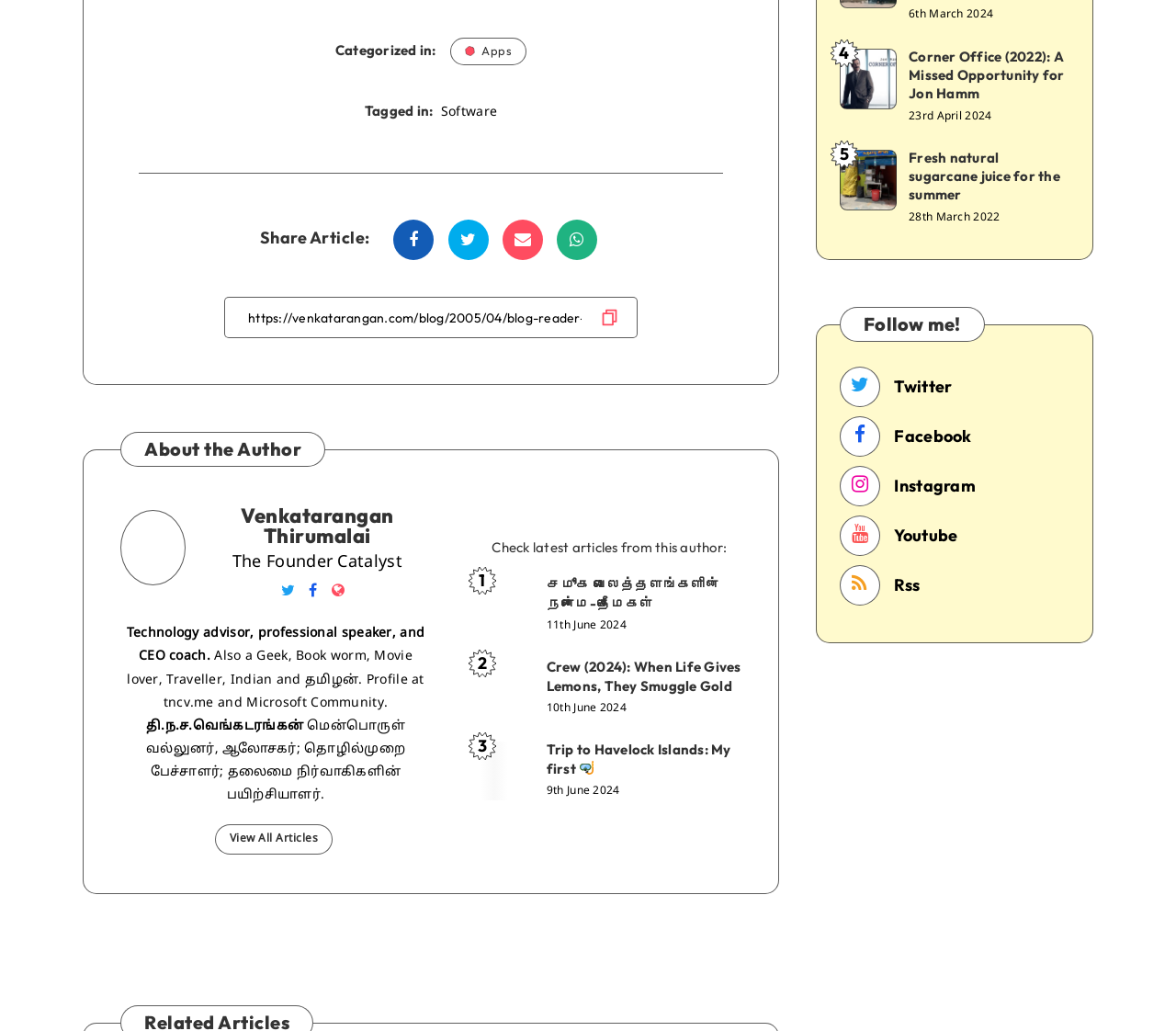Identify the bounding box coordinates for the element you need to click to achieve the following task: "Copy the link". The coordinates must be four float values ranging from 0 to 1, formatted as [left, top, right, bottom].

[0.191, 0.288, 0.542, 0.328]